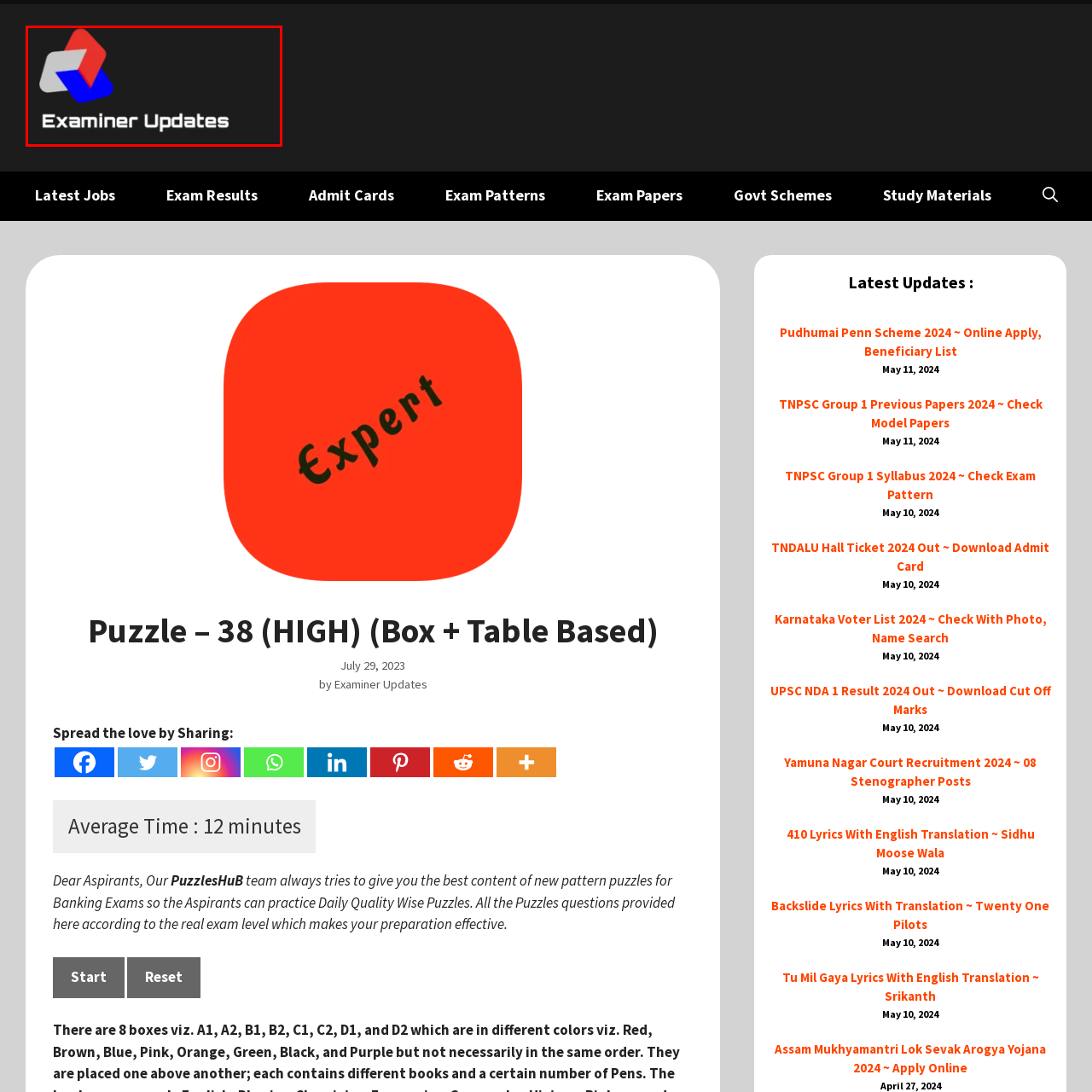Consider the image within the red frame and reply with a brief answer: What type of font is used for the text?

Sans-serif